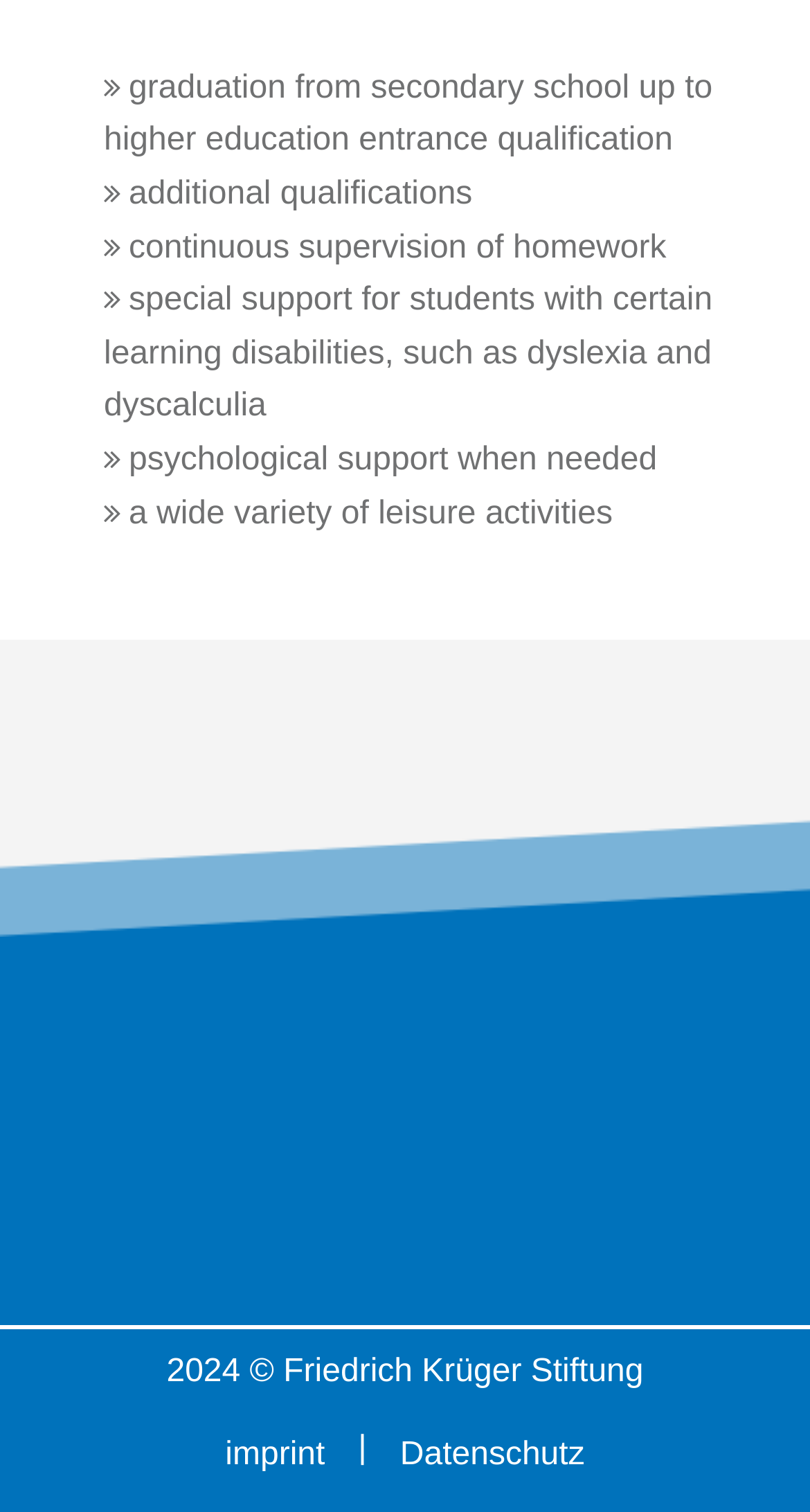Please provide a detailed answer to the question below based on the screenshot: 
What type of activities are available to students?

The webpage mentions 'a wide variety of leisure activities', implying that the institution offers a range of recreational activities for students to engage in outside of academic pursuits.